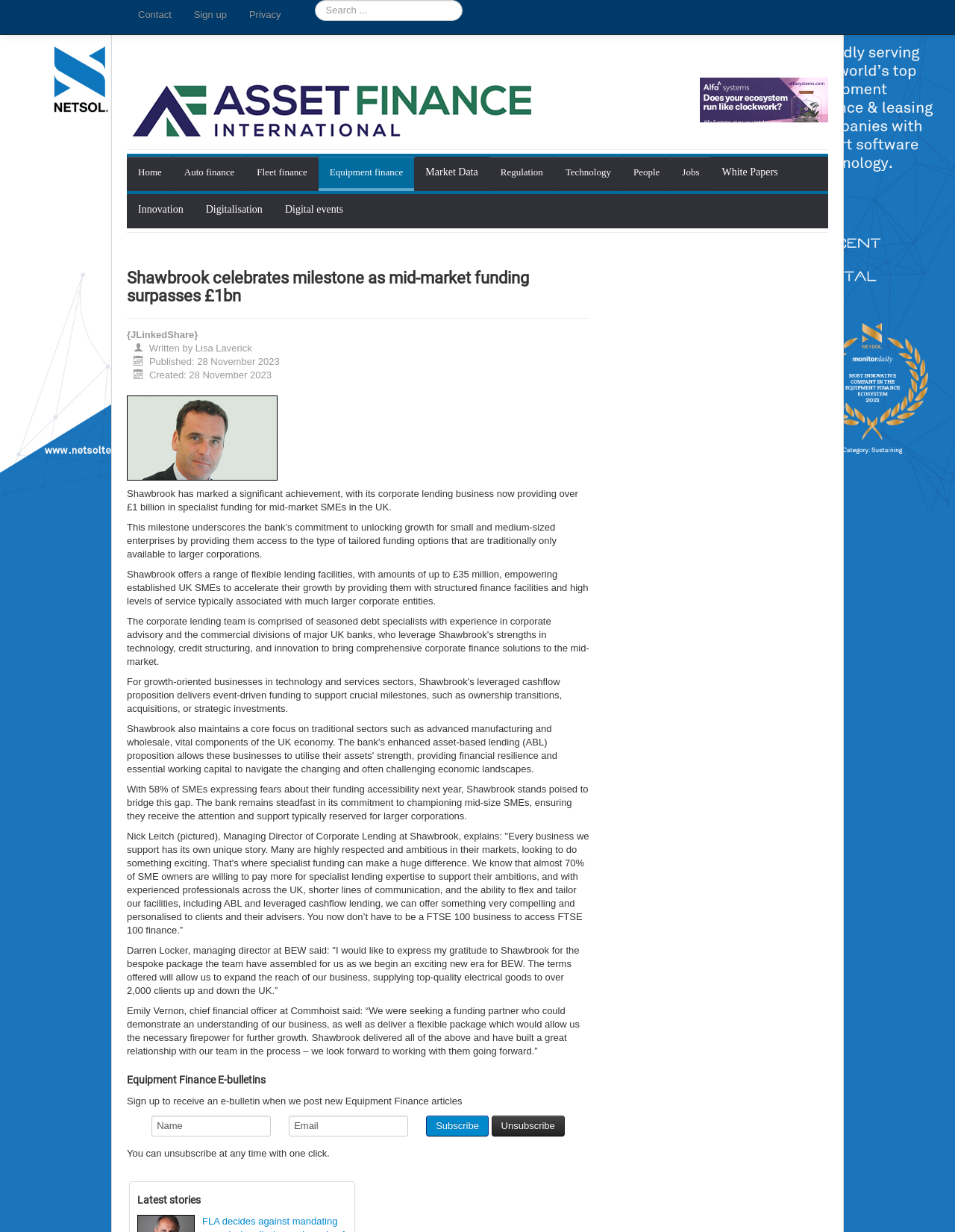Using the provided description: "name="Submit" value="Subscribe"", find the bounding box coordinates of the corresponding UI element. The output should be four float numbers between 0 and 1, in the format [left, top, right, bottom].

[0.446, 0.906, 0.512, 0.922]